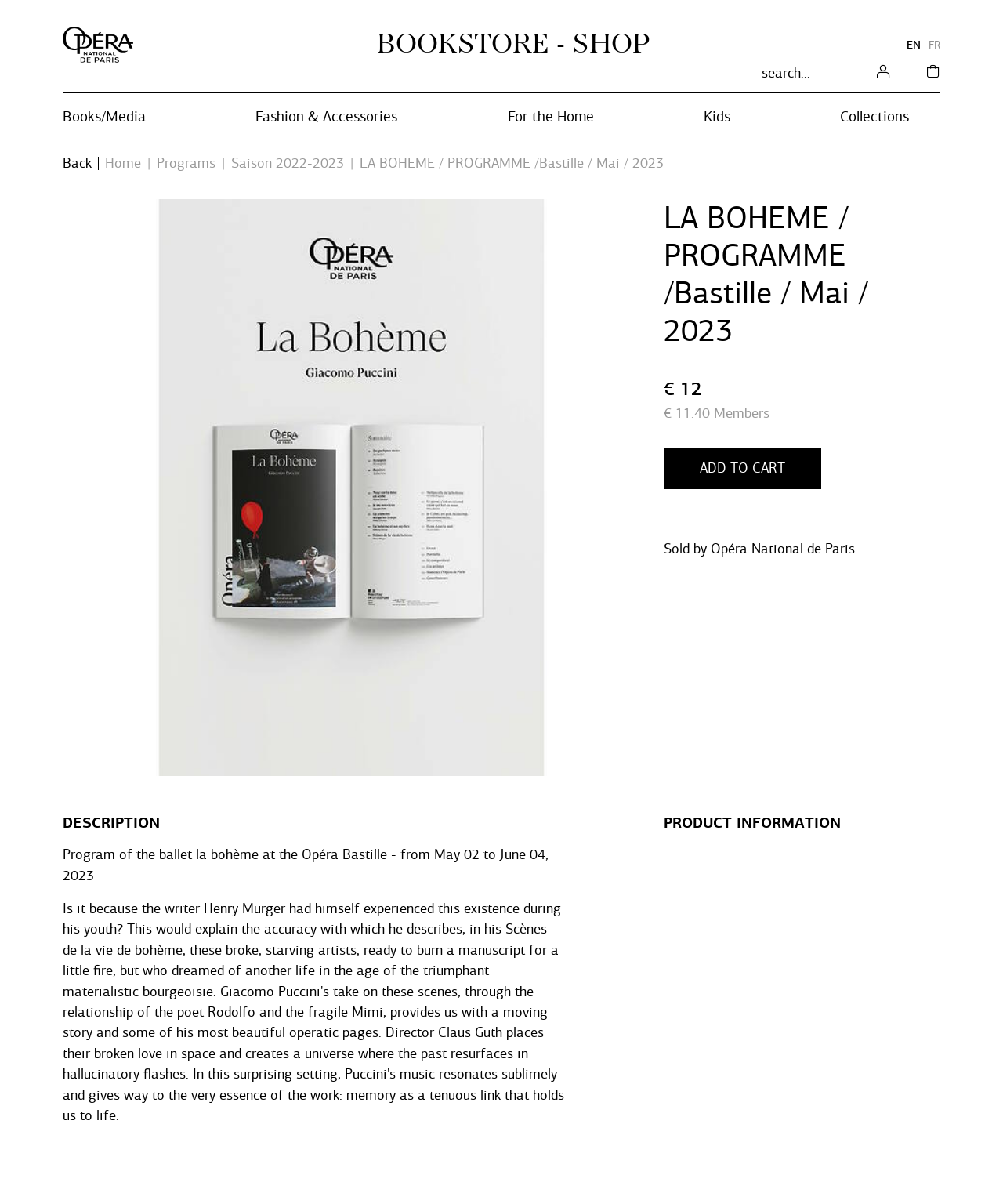Answer the question below using just one word or a short phrase: 
What is the search button icon?

uea48